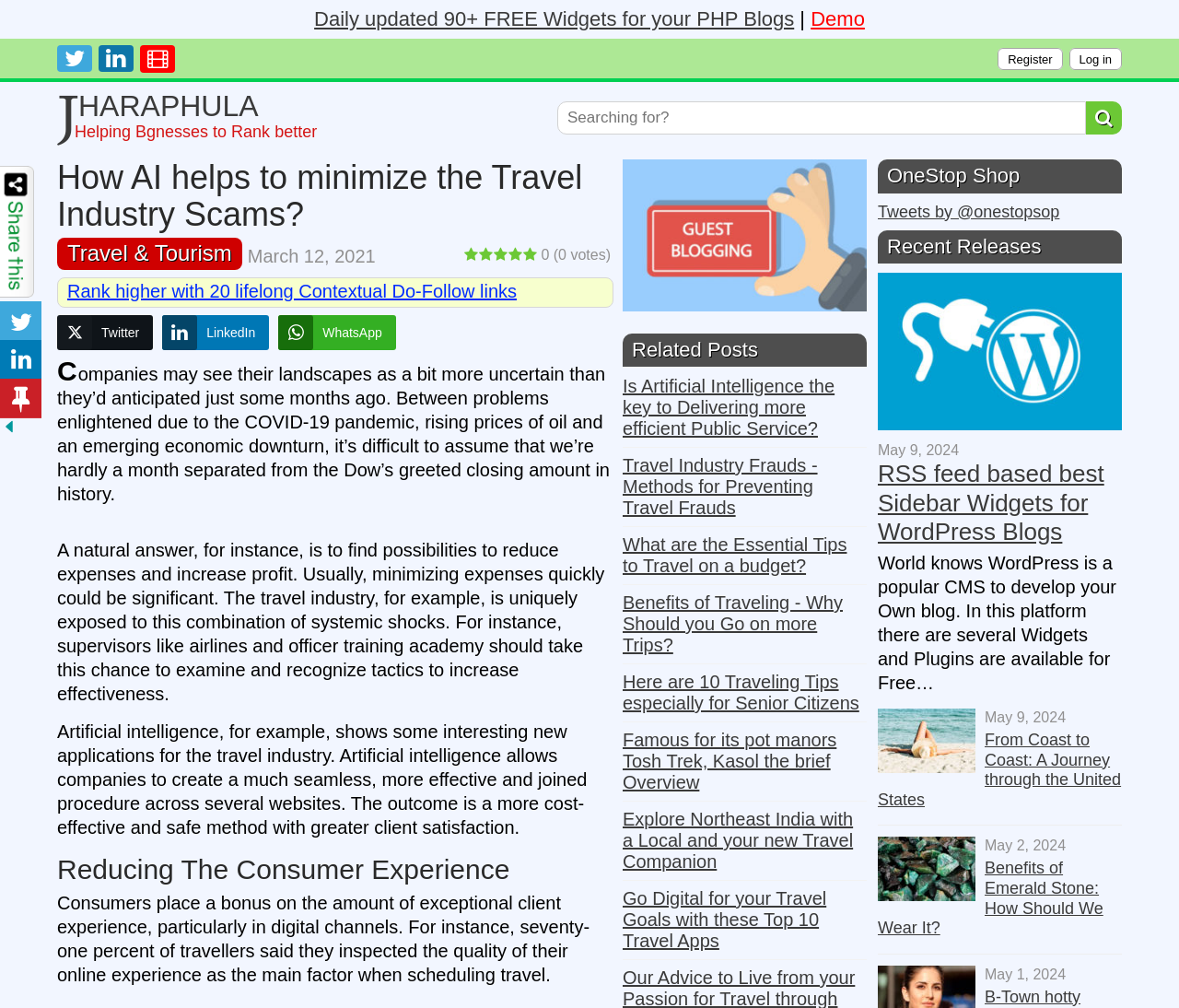What is the purpose of the social media sharing buttons?
Answer the question with as much detail as you can, using the image as a reference.

The social media sharing buttons, such as 'Twitter Share', 'LinkedIn Share', and 'WhatsApp Share', are placed below the article, suggesting that they are related to sharing the content of the article. The purpose of these buttons is to allow users to easily share the article on their social media platforms, which can help increase the article's visibility and reach a wider audience.